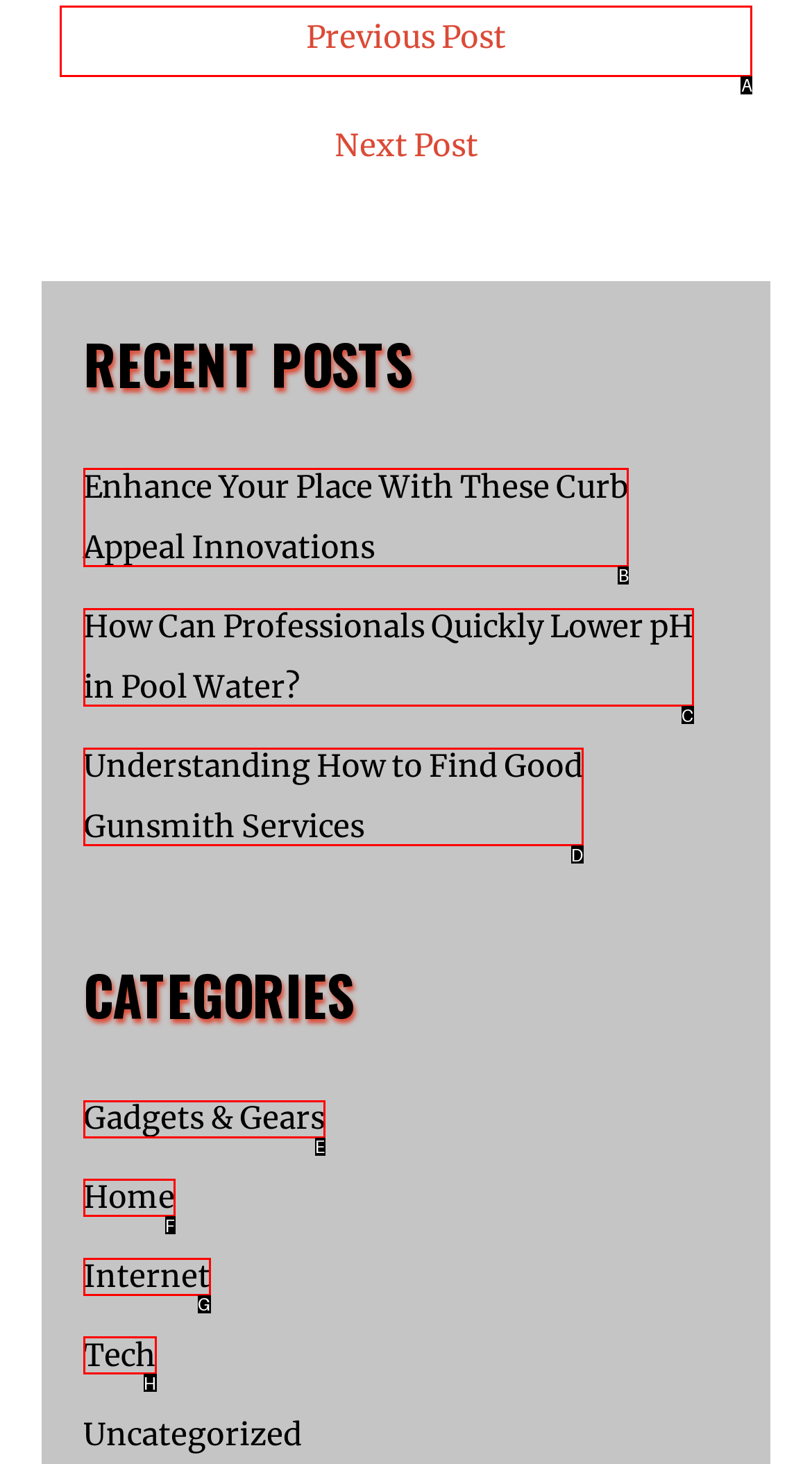Select the letter of the UI element you need to click to complete this task: view recent post 'Enhance Your Place With These Curb Appeal Innovations'.

B